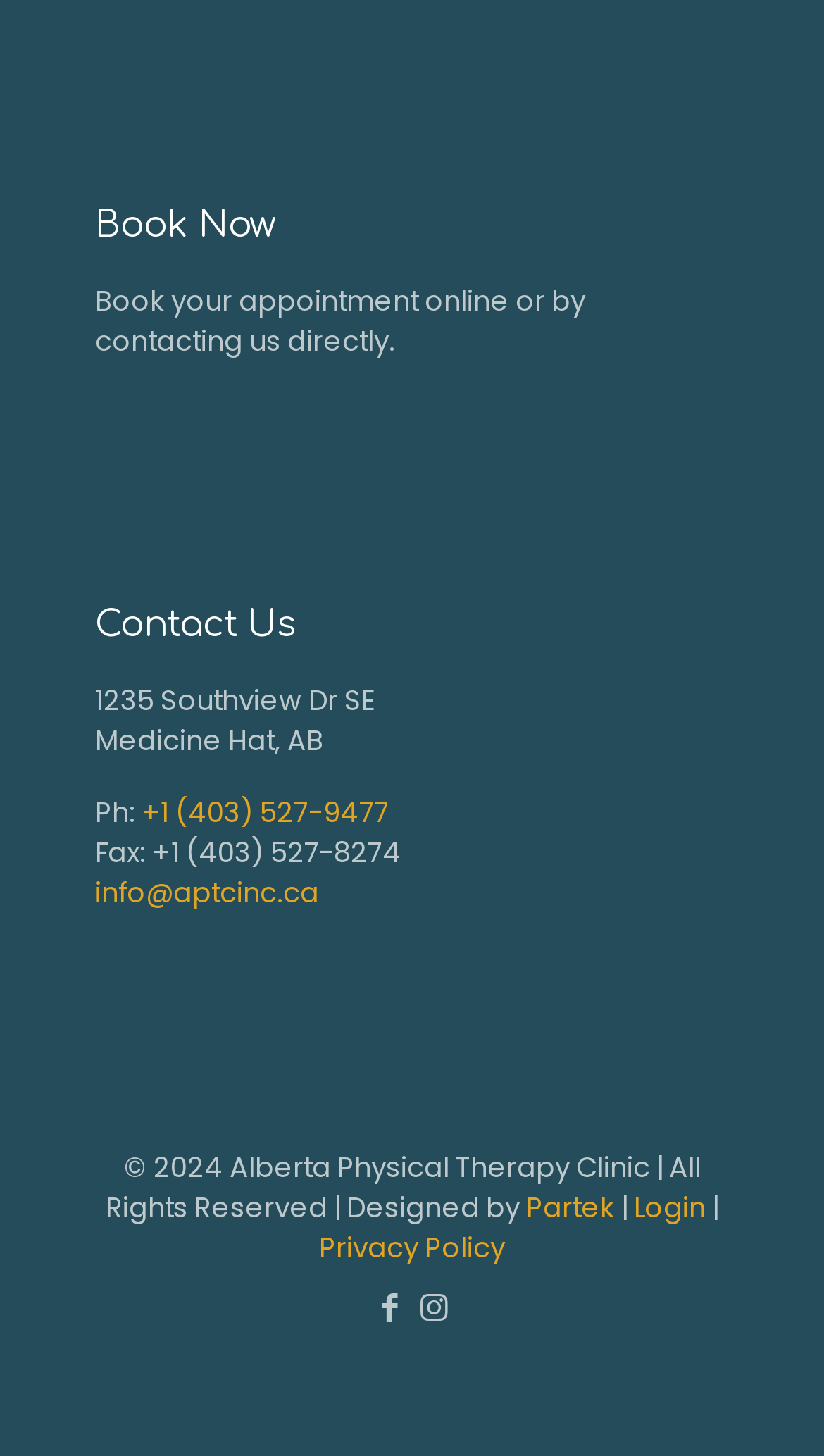How can I contact the clinic by phone?
Based on the image, give a concise answer in the form of a single word or short phrase.

+1 (403) 527-9477